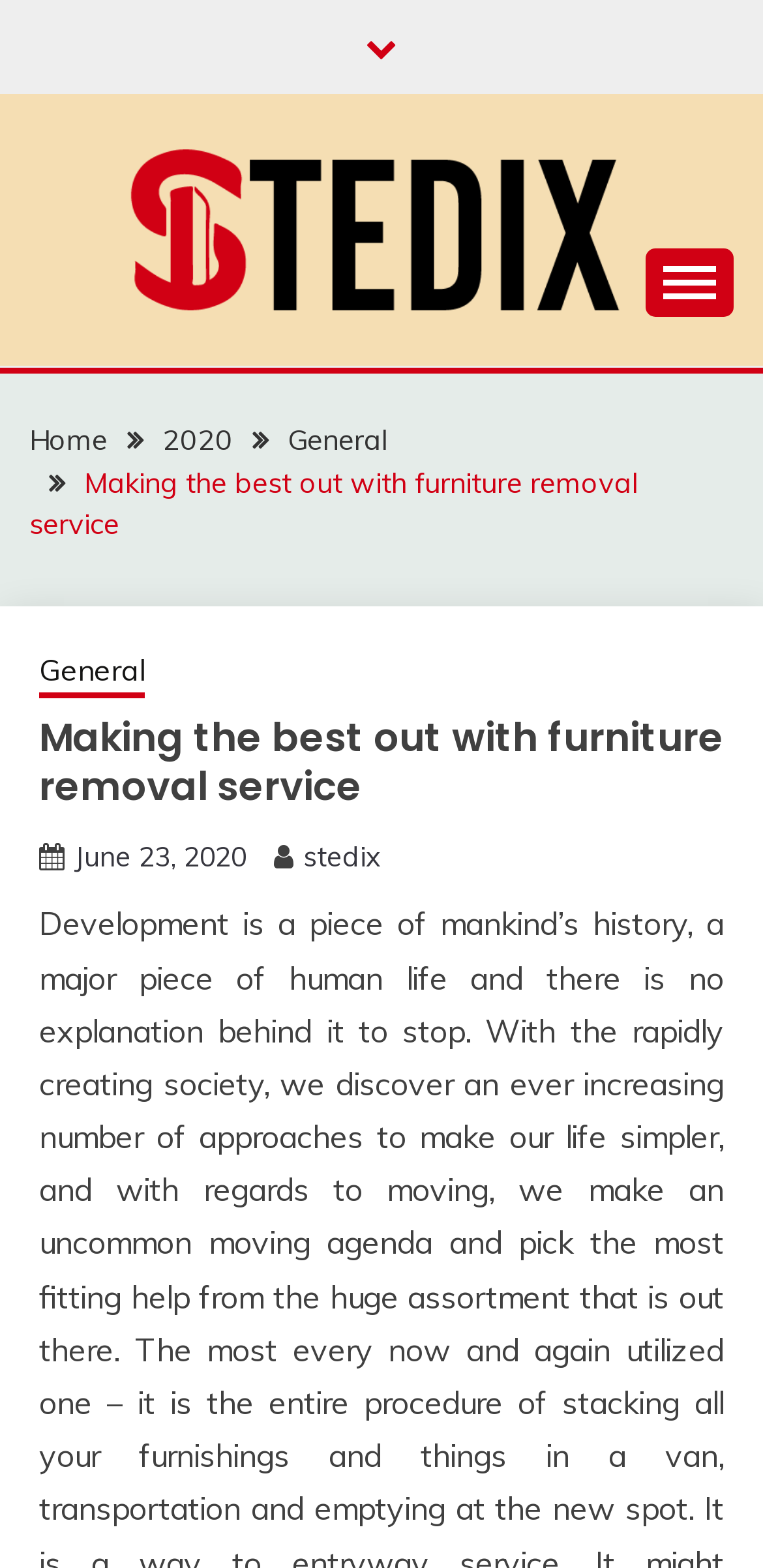Summarize the contents and layout of the webpage in detail.

The webpage is about "Making the best out with furniture removal service" and appears to be a blog post or article. At the top, there is a navigation menu with links to "Home", "2020", "General", and the current page. Below the navigation menu, there is a heading with the title of the page.

On the left side, there is a logo "Stedix" with a link to the homepage, accompanied by a text "Gain knowledge here". There is also a button to expand the primary menu.

The main content of the page is a single article with a title "Making the best out with furniture removal service". The article has a publication date "June 23, 2020" and a link to the category "General". There is also a link to the author "Stedix" at the bottom of the article.

At the bottom right corner, there is a social media link with a Facebook icon.

Overall, the webpage has a simple layout with a focus on the main article content.